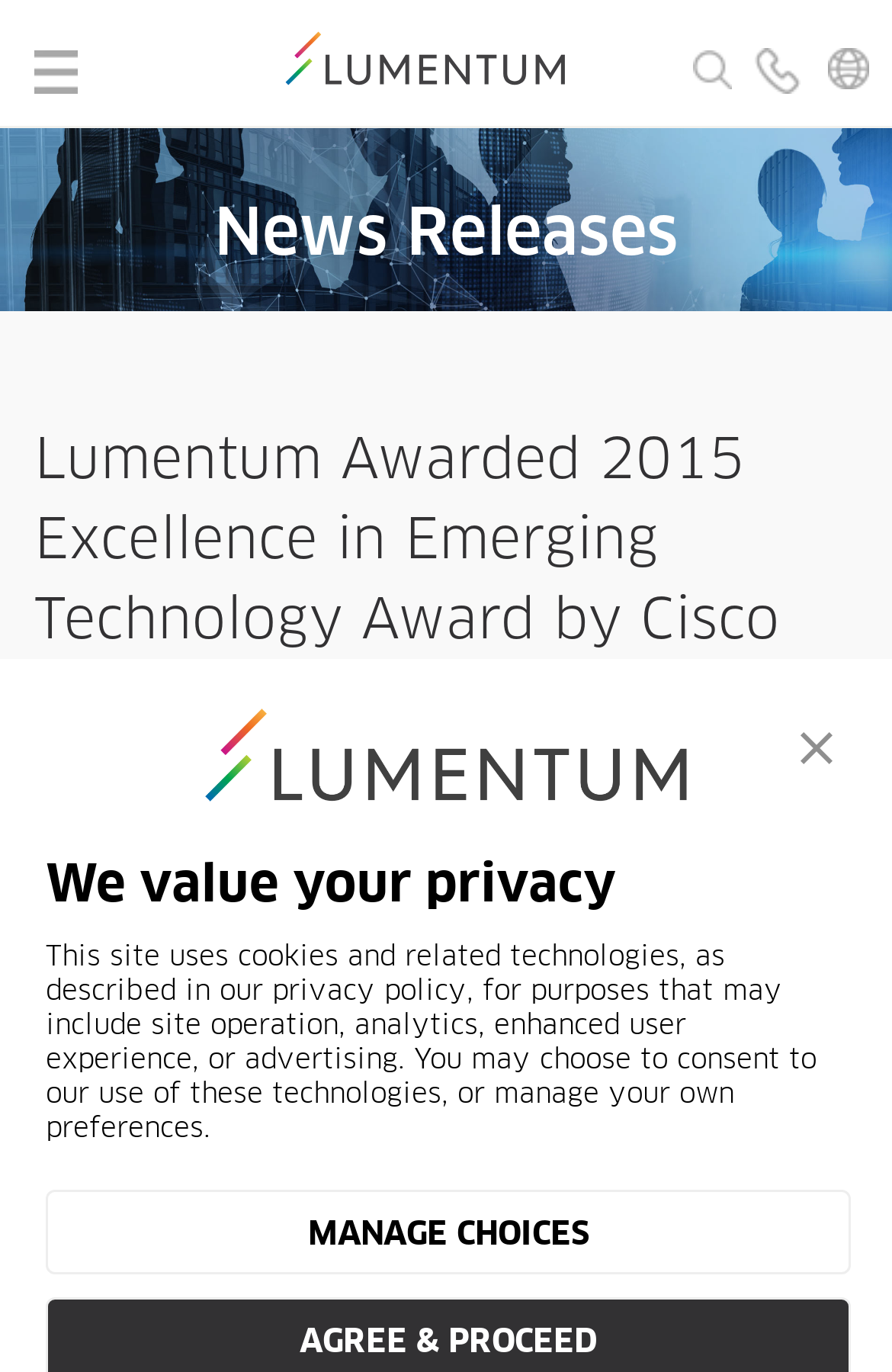Identify the bounding box of the UI element described as follows: "aria-label="close banner"". Provide the coordinates as four float numbers in the range of 0 to 1 [left, top, right, bottom].

[0.864, 0.502, 0.967, 0.579]